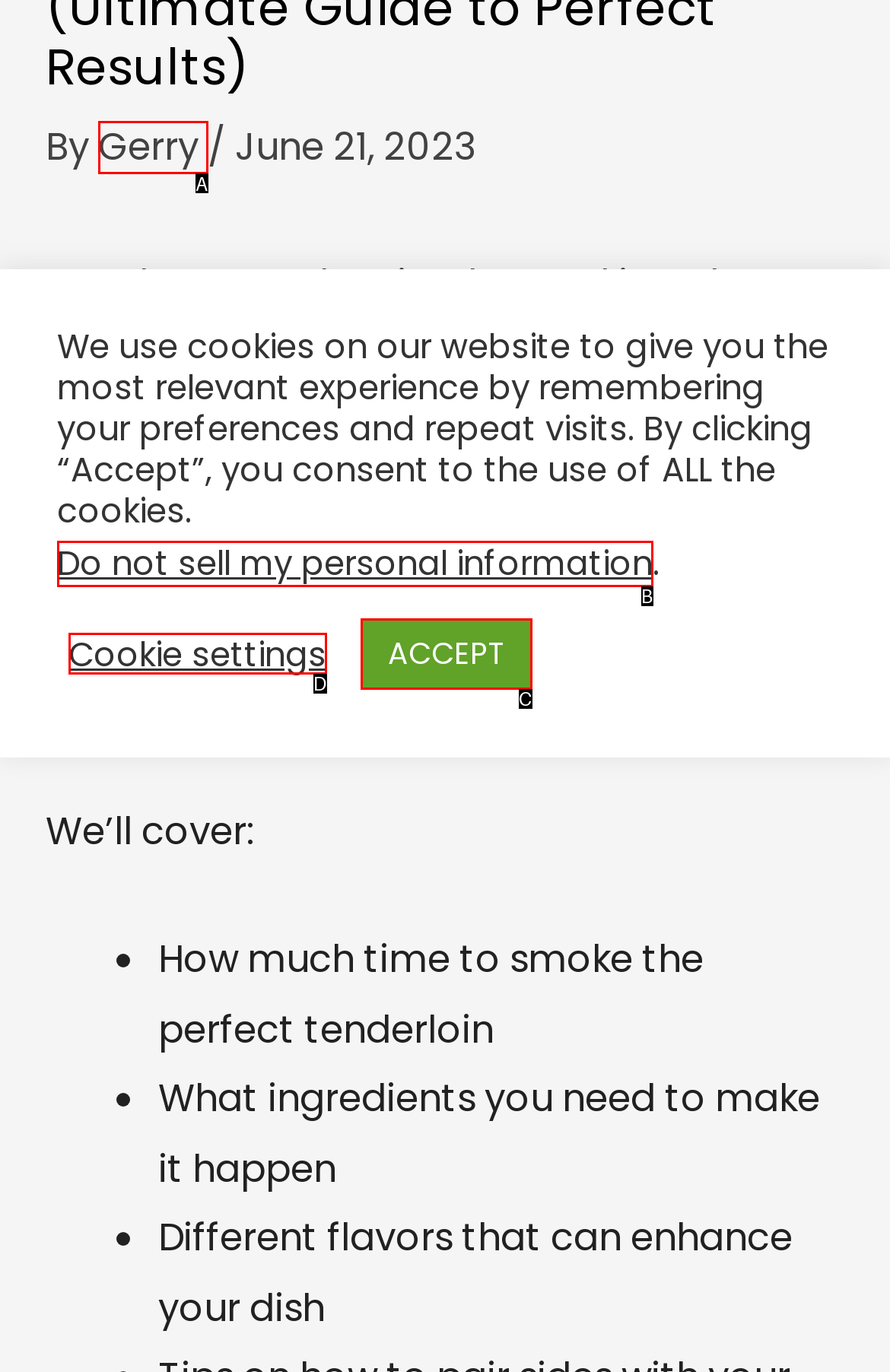Which lettered option matches the following description: Gerry
Provide the letter of the matching option directly.

A